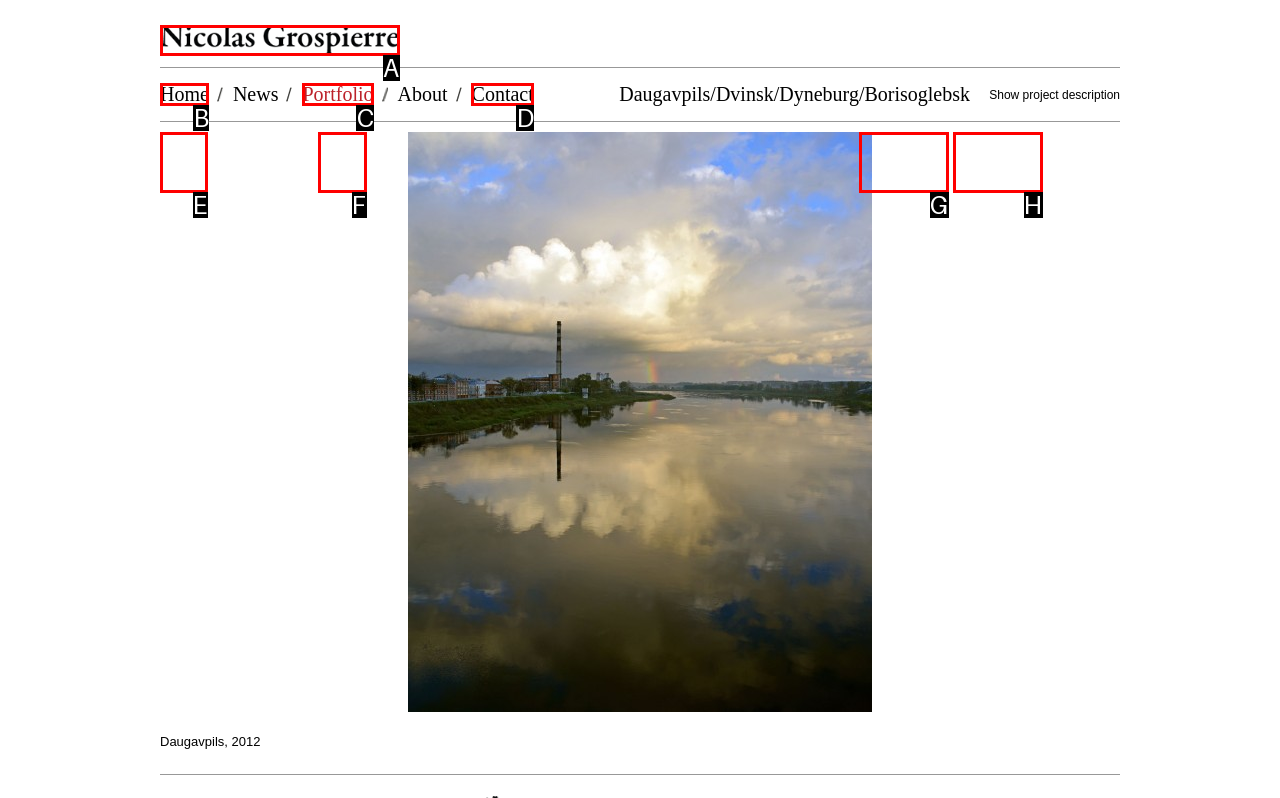Which UI element corresponds to this description: Home
Reply with the letter of the correct option.

B